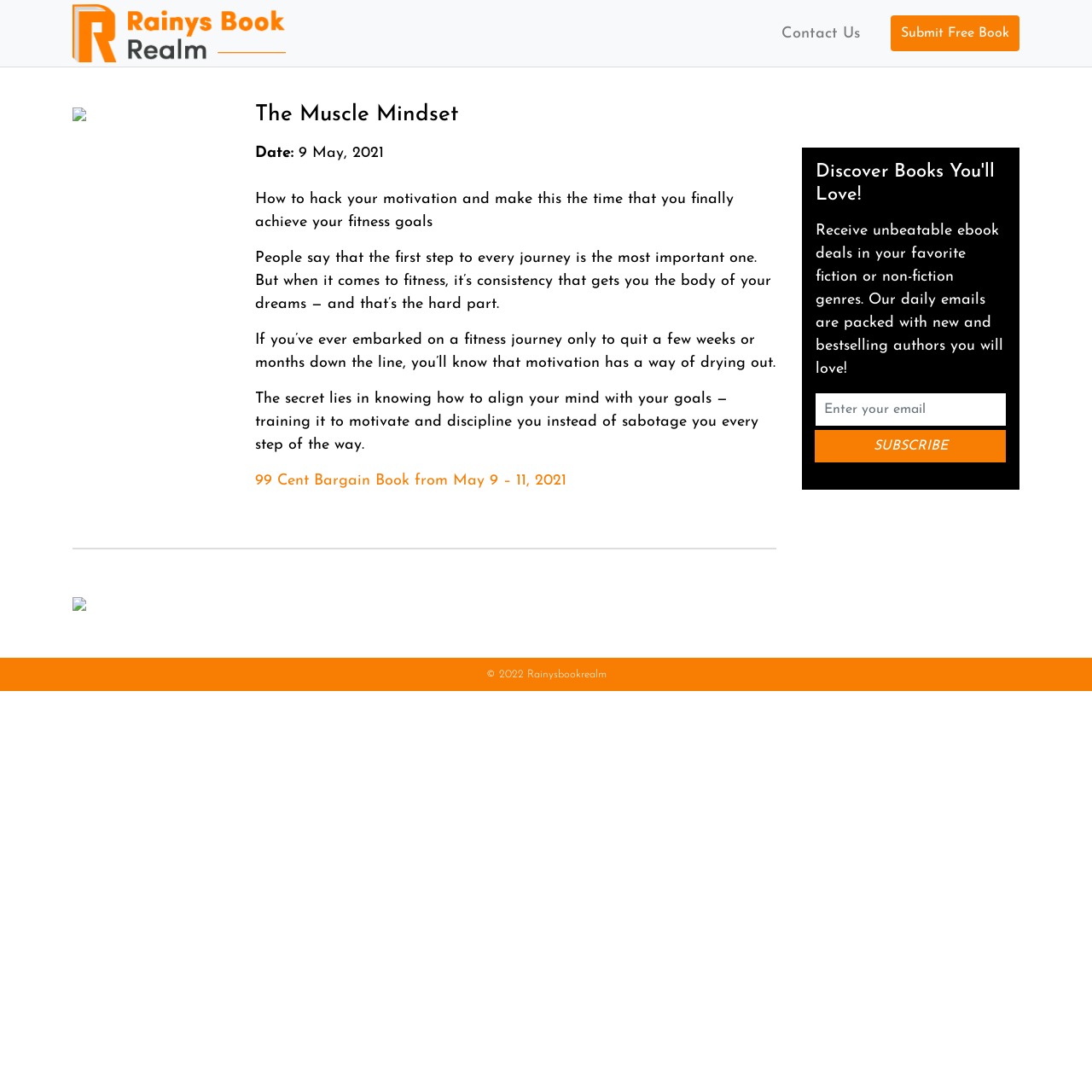Given the description of a UI element: "Contact Us", identify the bounding box coordinates of the matching element in the webpage screenshot.

[0.697, 0.008, 0.806, 0.054]